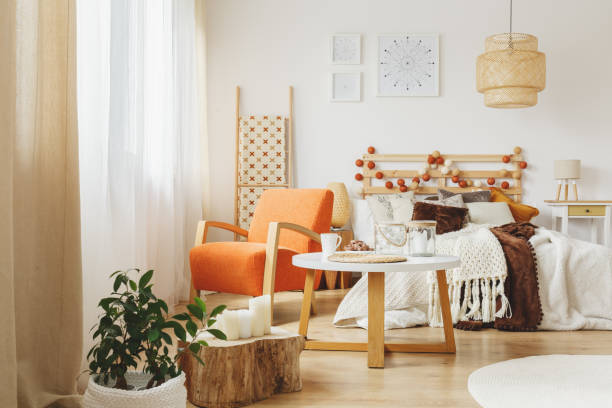What is hanging overhead?
Examine the screenshot and reply with a single word or phrase.

A stylish light fixture